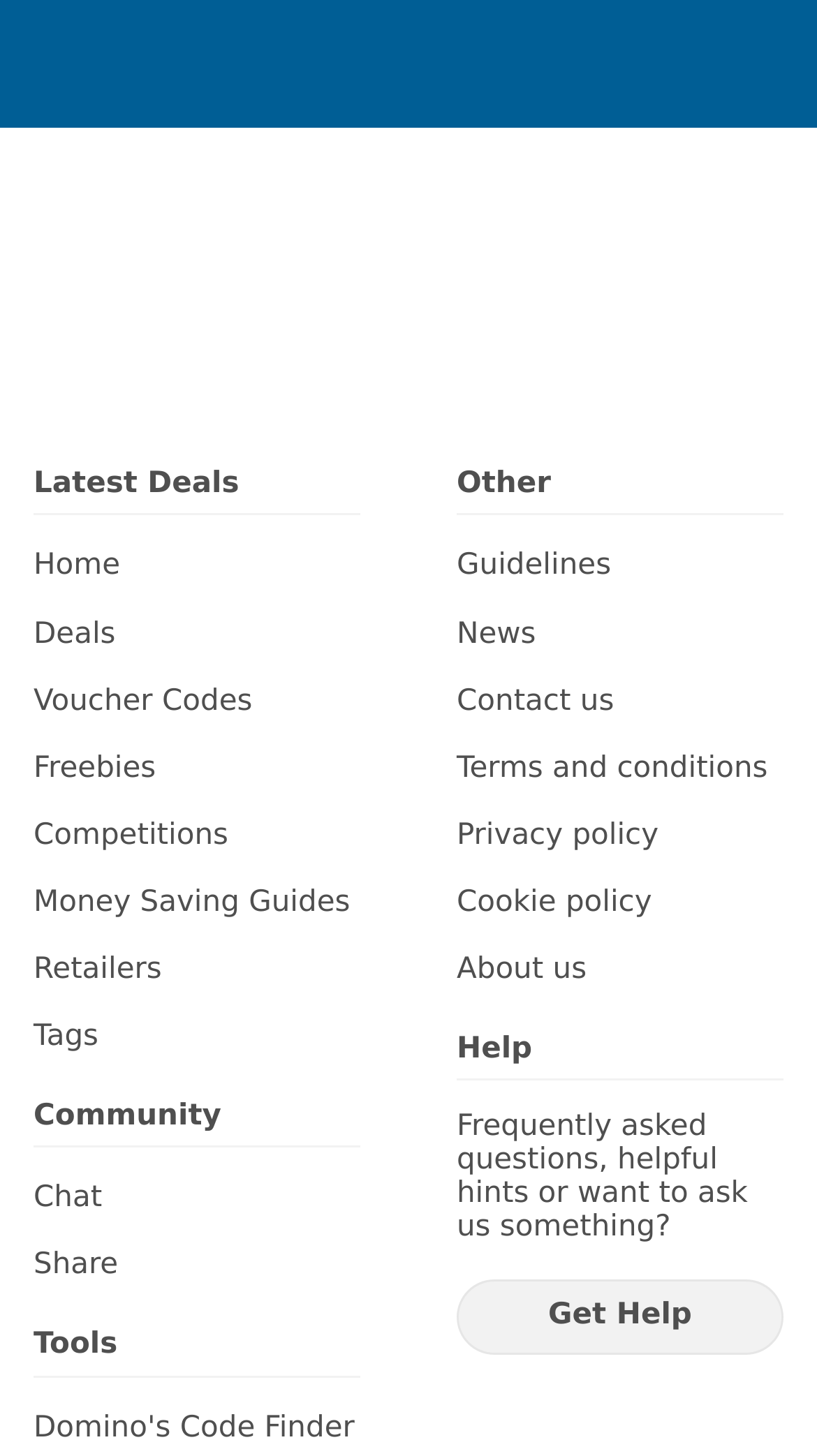Pinpoint the bounding box coordinates of the element that must be clicked to accomplish the following instruction: "Find Domino's Code". The coordinates should be in the format of four float numbers between 0 and 1, i.e., [left, top, right, bottom].

[0.041, 0.969, 0.441, 0.992]